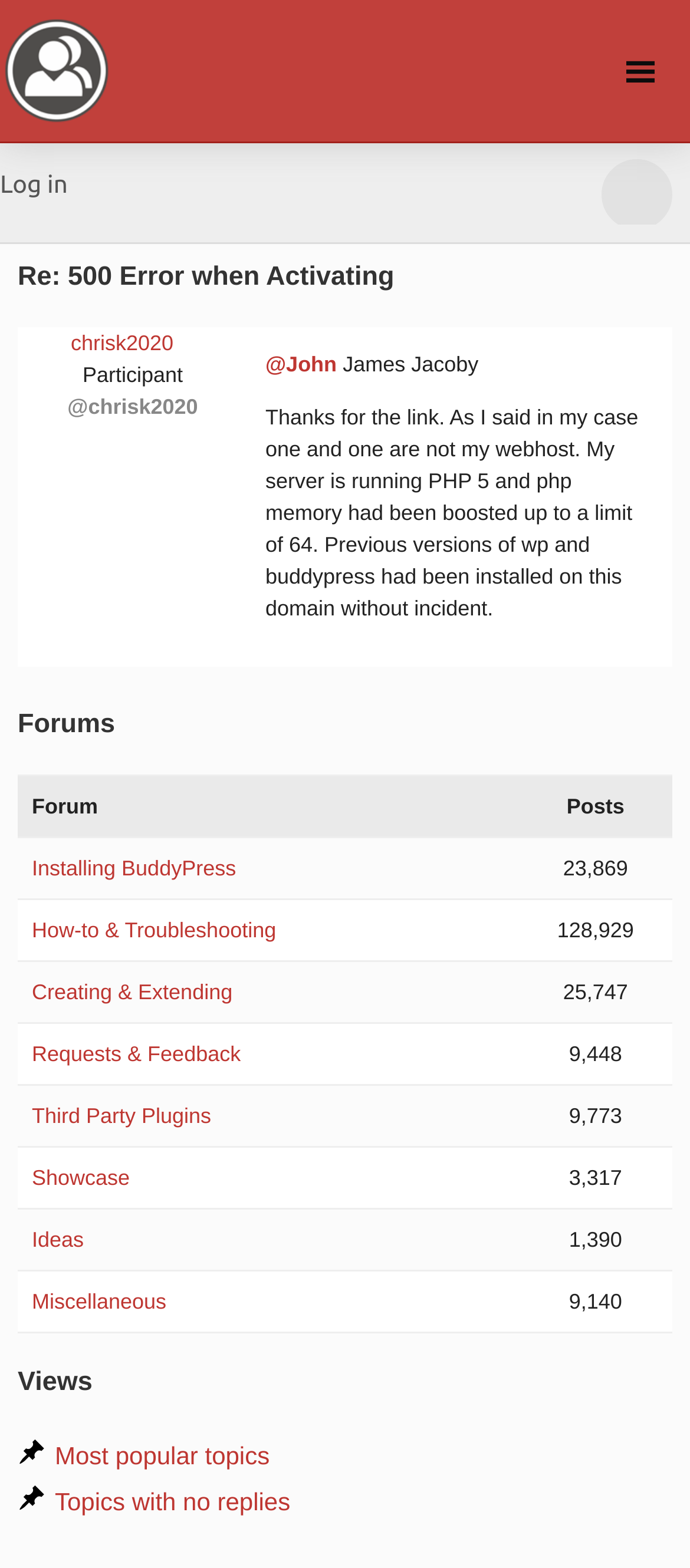Create an elaborate caption for the webpage.

This webpage appears to be a forum discussion page on BuddyPress.org, a platform for online communities, teams, and groups. At the top, there is a navigation bar with a link to the BuddyPress.org homepage and a search icon. Below the navigation bar, the page title "Re: 500 Error when Activating" is displayed prominently.

On the left side of the page, there is a section with a heading "Forums" that lists various forum categories, including "Installing BuddyPress", "How-to & Troubleshooting", "Creating & Extending", and others. Each category has a link and a corresponding number of posts, ranging from 3,317 to 128,929.

To the right of the forum categories, there is a section with a heading "Views" that provides links to popular topics, topics with no replies, and other views. Below this section, there is a menu with options to log in or view the profile of an anonymous user.

In the main content area, there is a discussion thread with a post from a user named "chrisk2020" who is responding to a topic. The post is followed by a reply from "James Jacoby" who thanks the original poster for a link. The discussion thread continues with additional posts and replies.

Overall, the page is densely packed with information, with multiple sections and categories competing for attention. However, the layout is generally clear, with headings and links helping to organize the content.